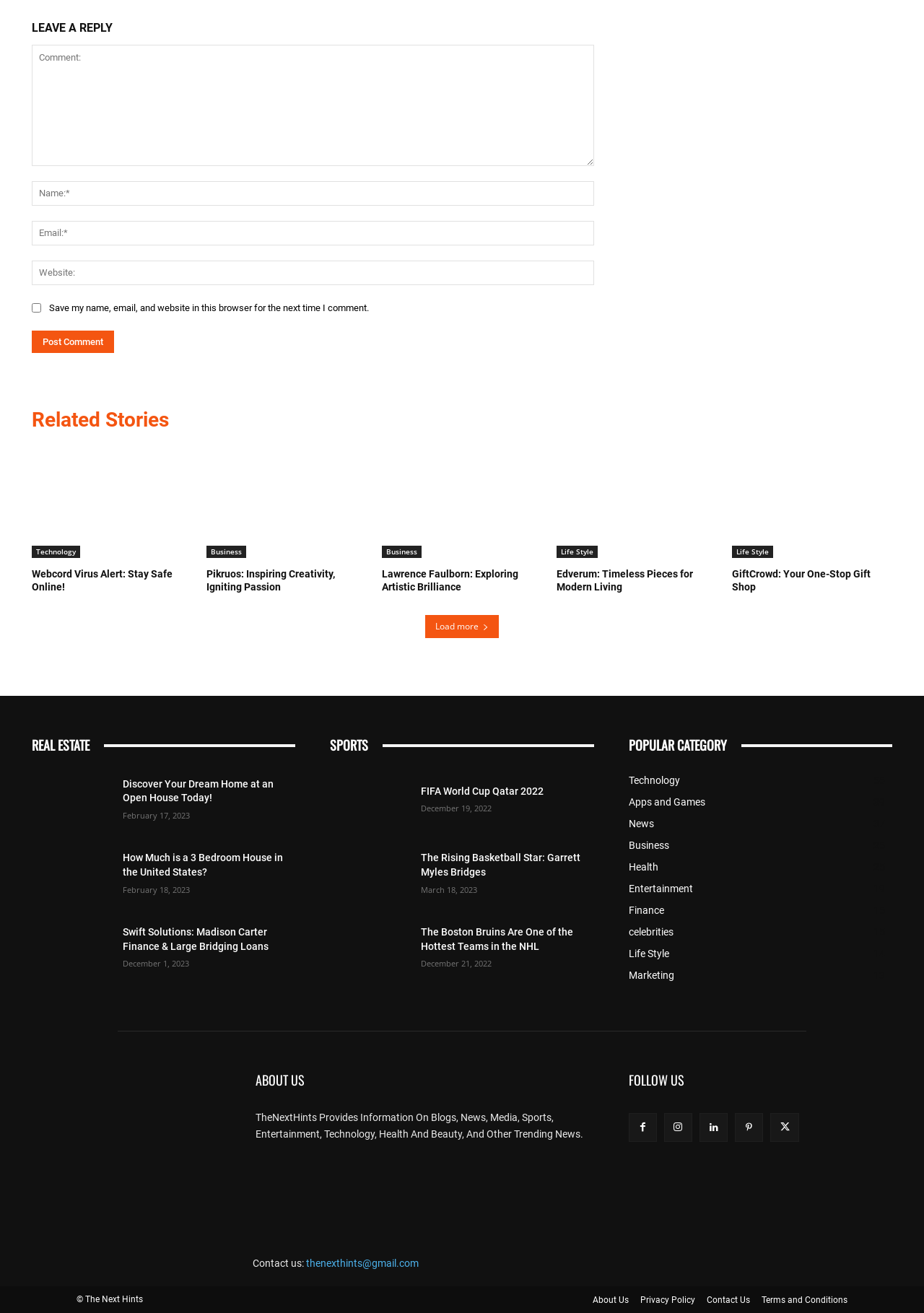Answer the question using only a single word or phrase: 
What is the date of the article 'FIFA World Cup Qatar 2022'?

December 19, 2022